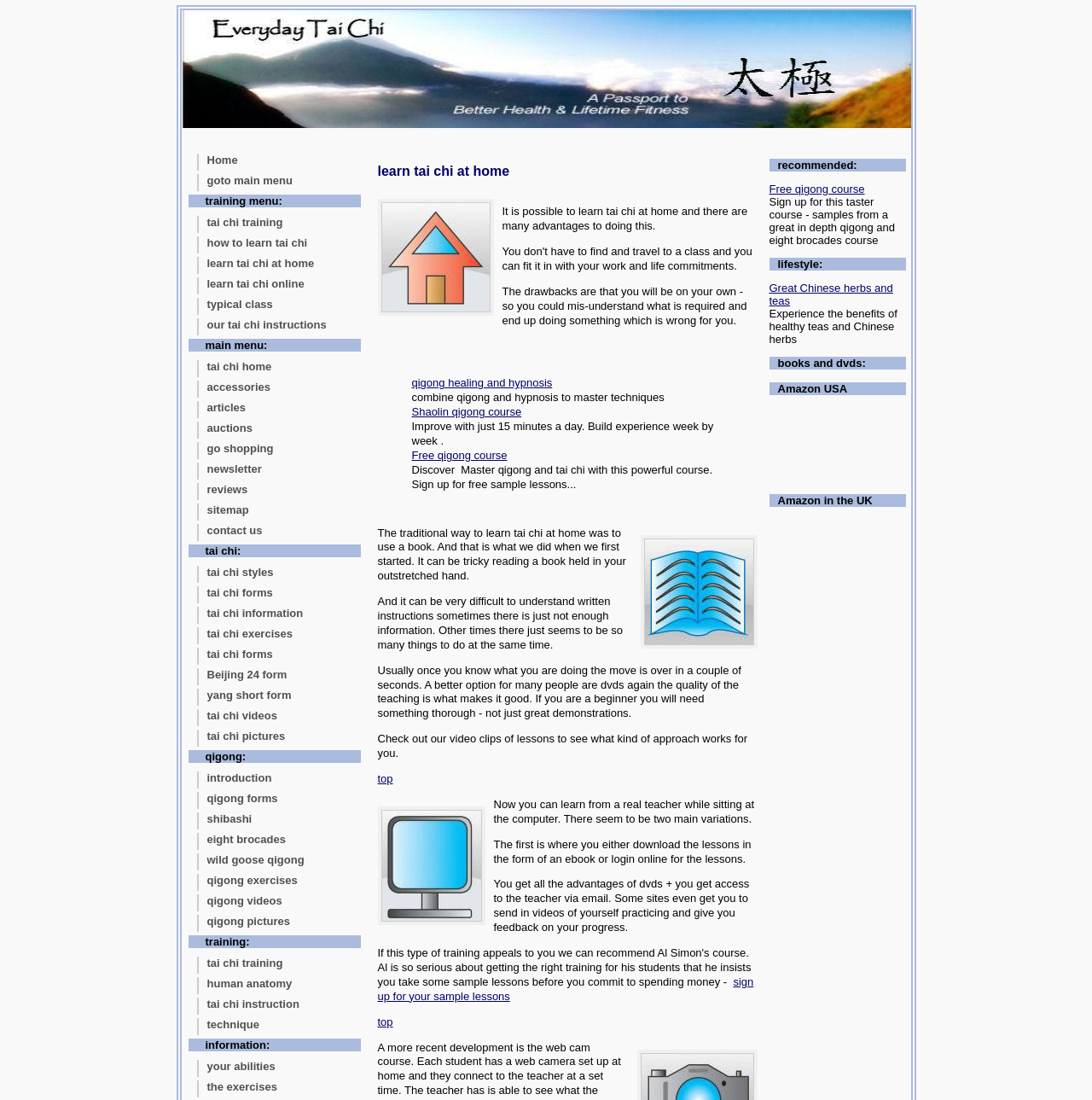Locate the bounding box coordinates of the element you need to click to accomplish the task described by this instruction: "Click on the 'qigong healing and hypnosis' link".

[0.377, 0.342, 0.506, 0.354]